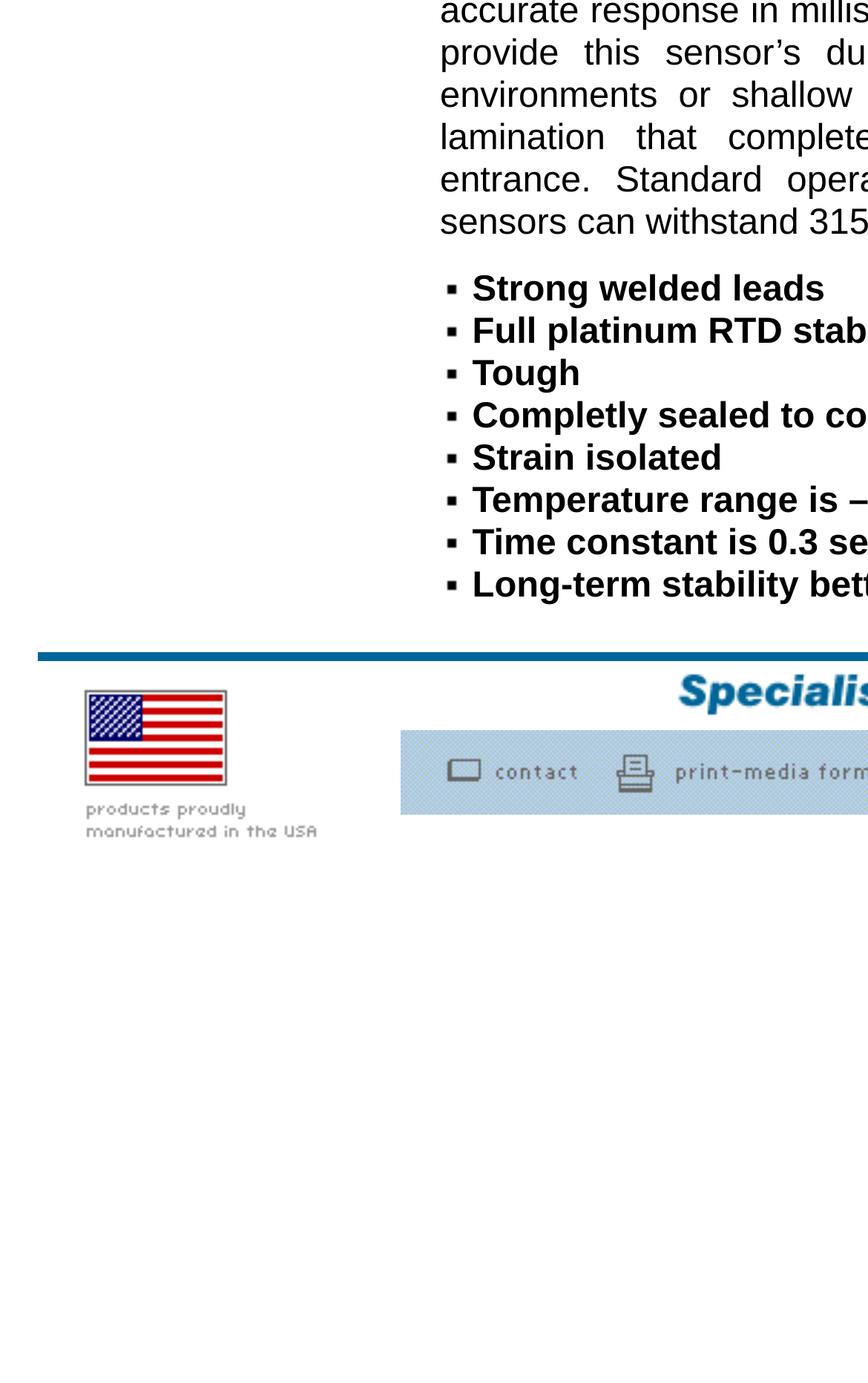Use a single word or phrase to respond to the question:
What is the characteristic of the leads?

Tough